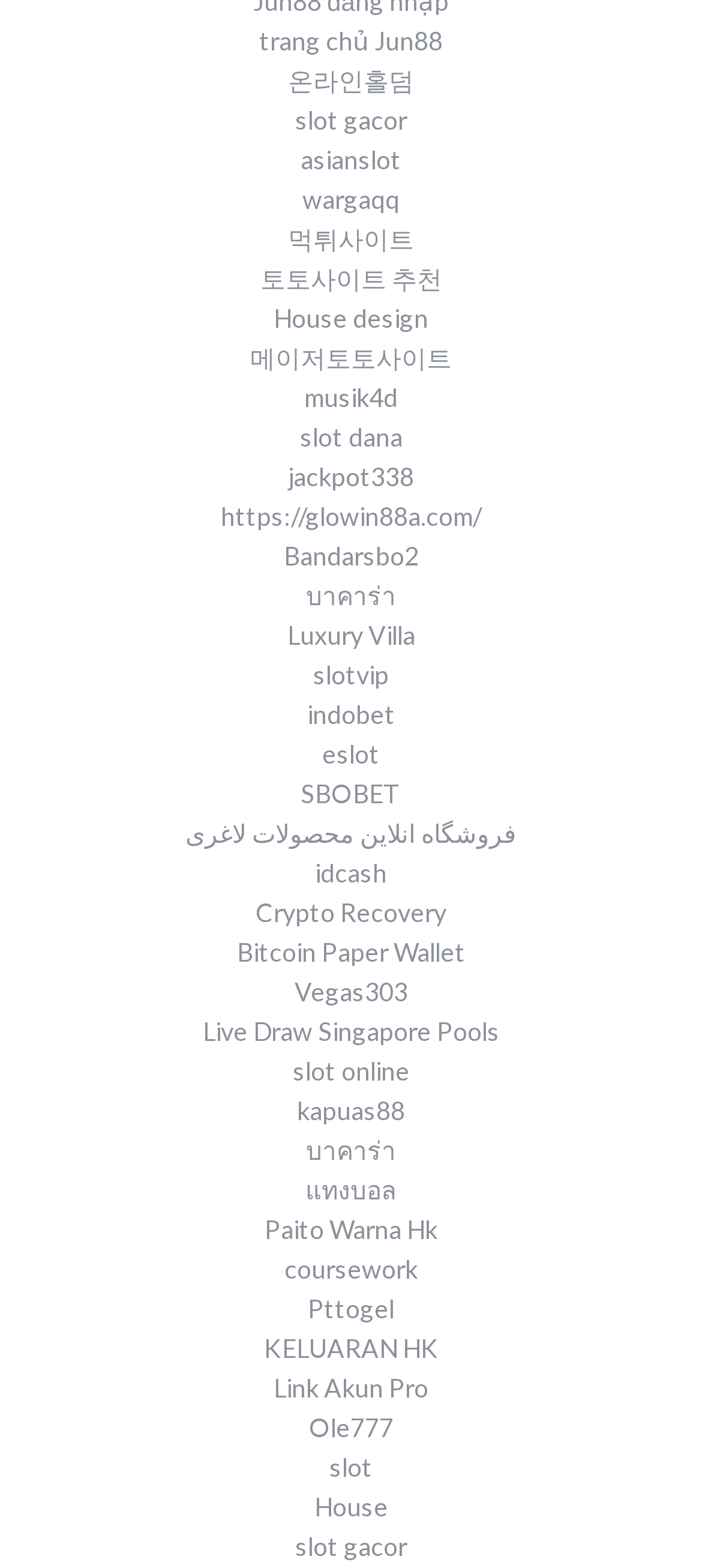Predict the bounding box coordinates for the UI element described as: "Paito Warna Hk". The coordinates should be four float numbers between 0 and 1, presented as [left, top, right, bottom].

[0.377, 0.774, 0.623, 0.794]